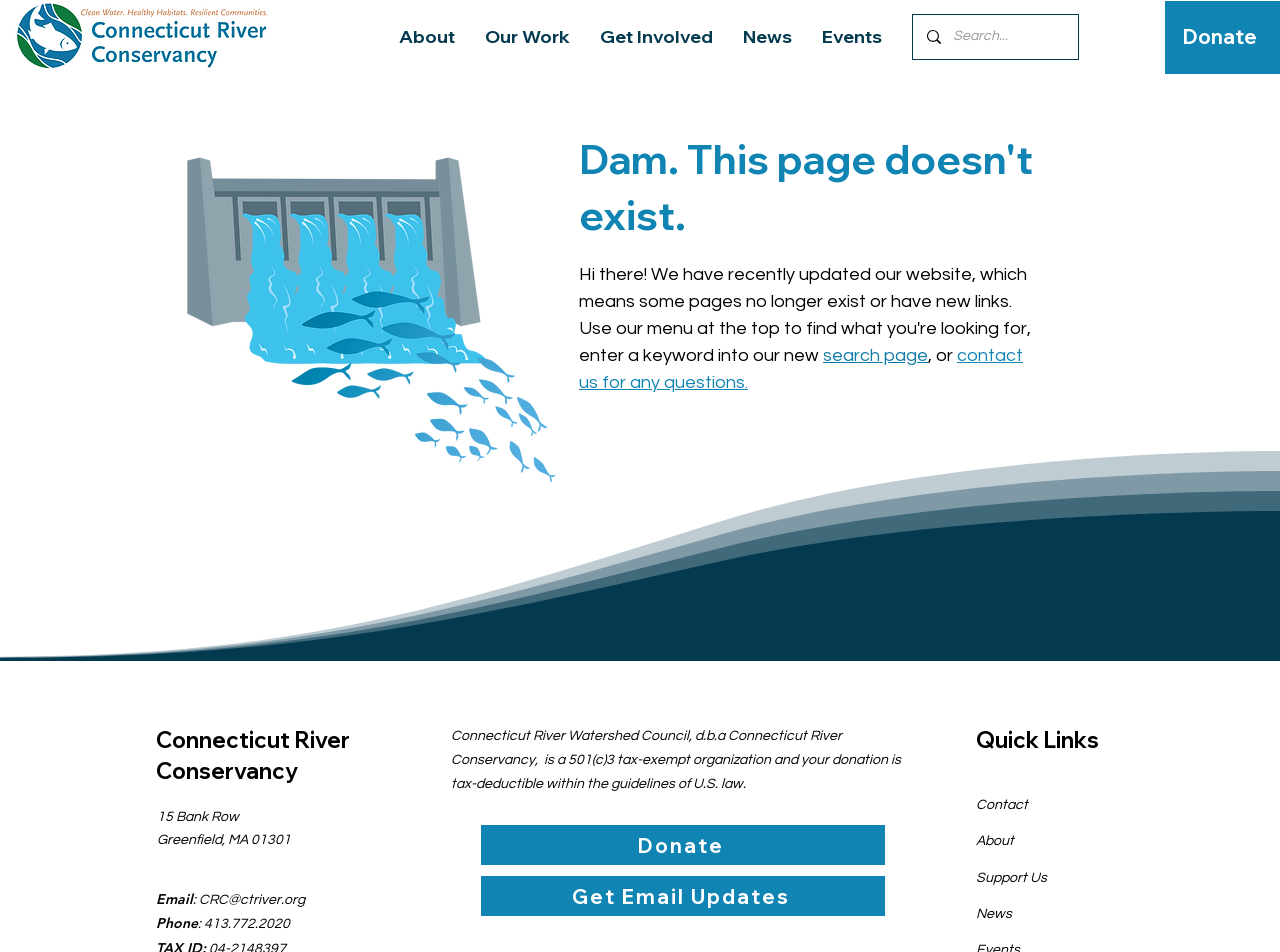Show the bounding box coordinates of the region that should be clicked to follow the instruction: "Search for something."

[0.744, 0.016, 0.809, 0.062]